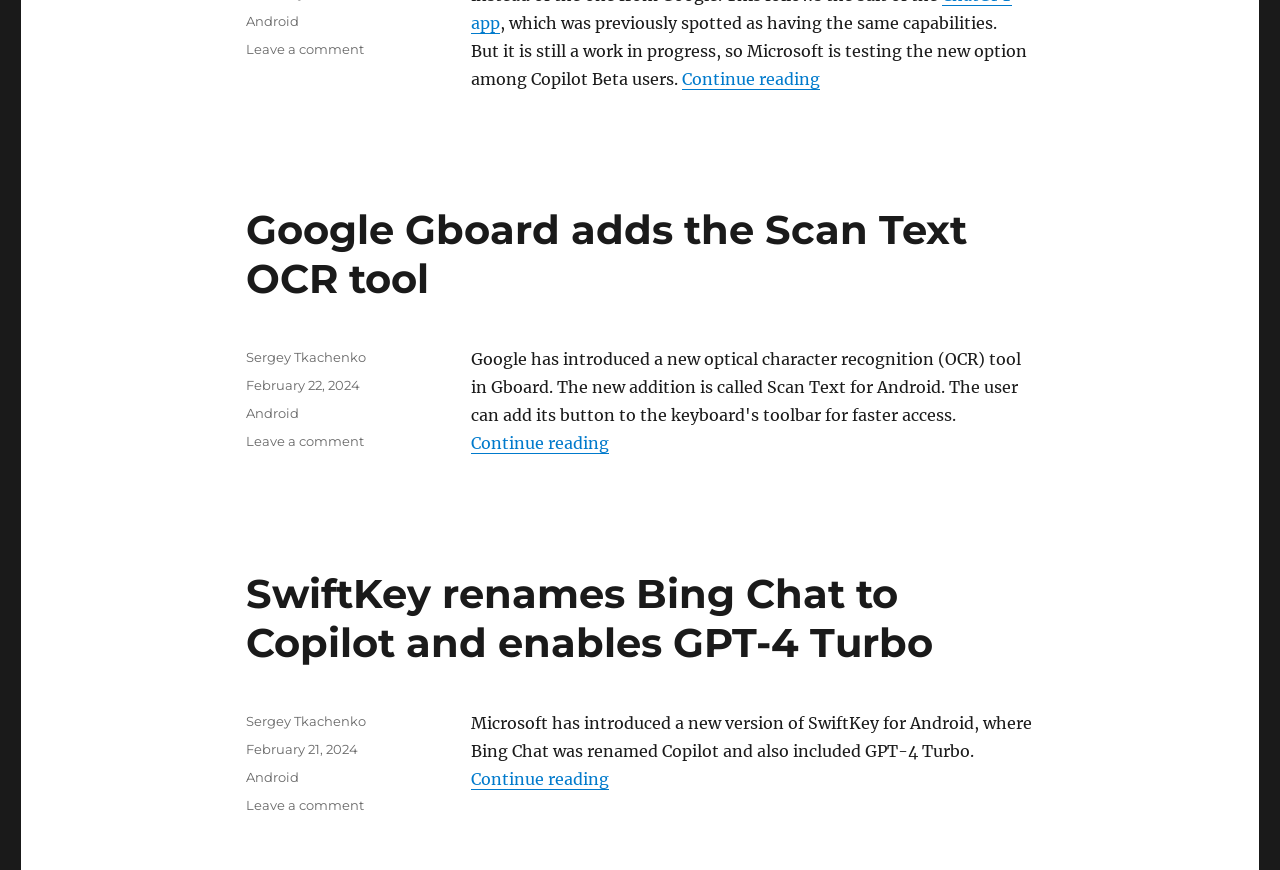Can you specify the bounding box coordinates of the area that needs to be clicked to fulfill the following instruction: "Read more about SwiftKey renaming Bing Chat to Copilot and enabling GPT-4 Turbo"?

[0.368, 0.884, 0.476, 0.907]